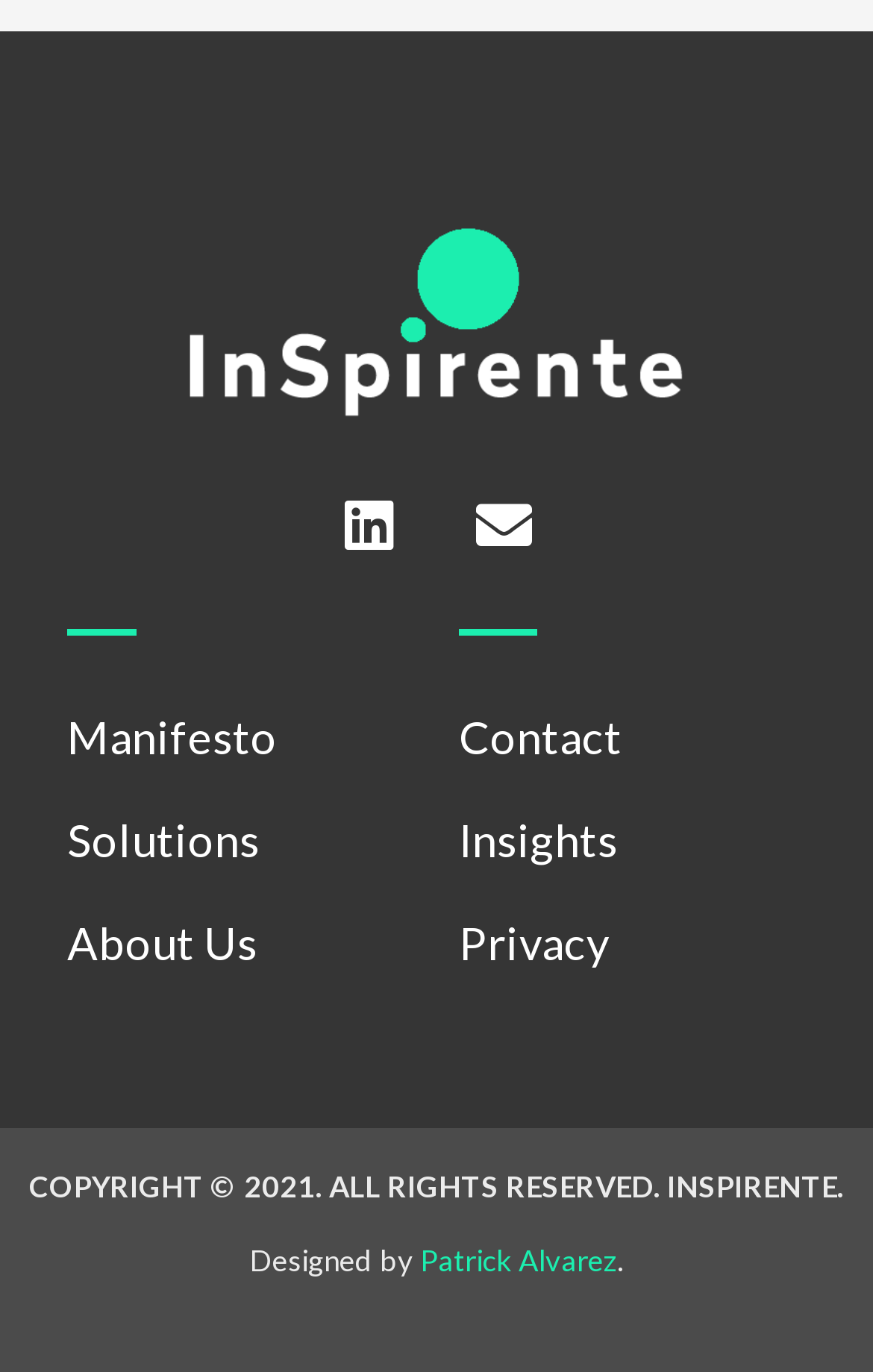Please find the bounding box coordinates of the element's region to be clicked to carry out this instruction: "Read our insights".

[0.526, 0.575, 0.974, 0.65]